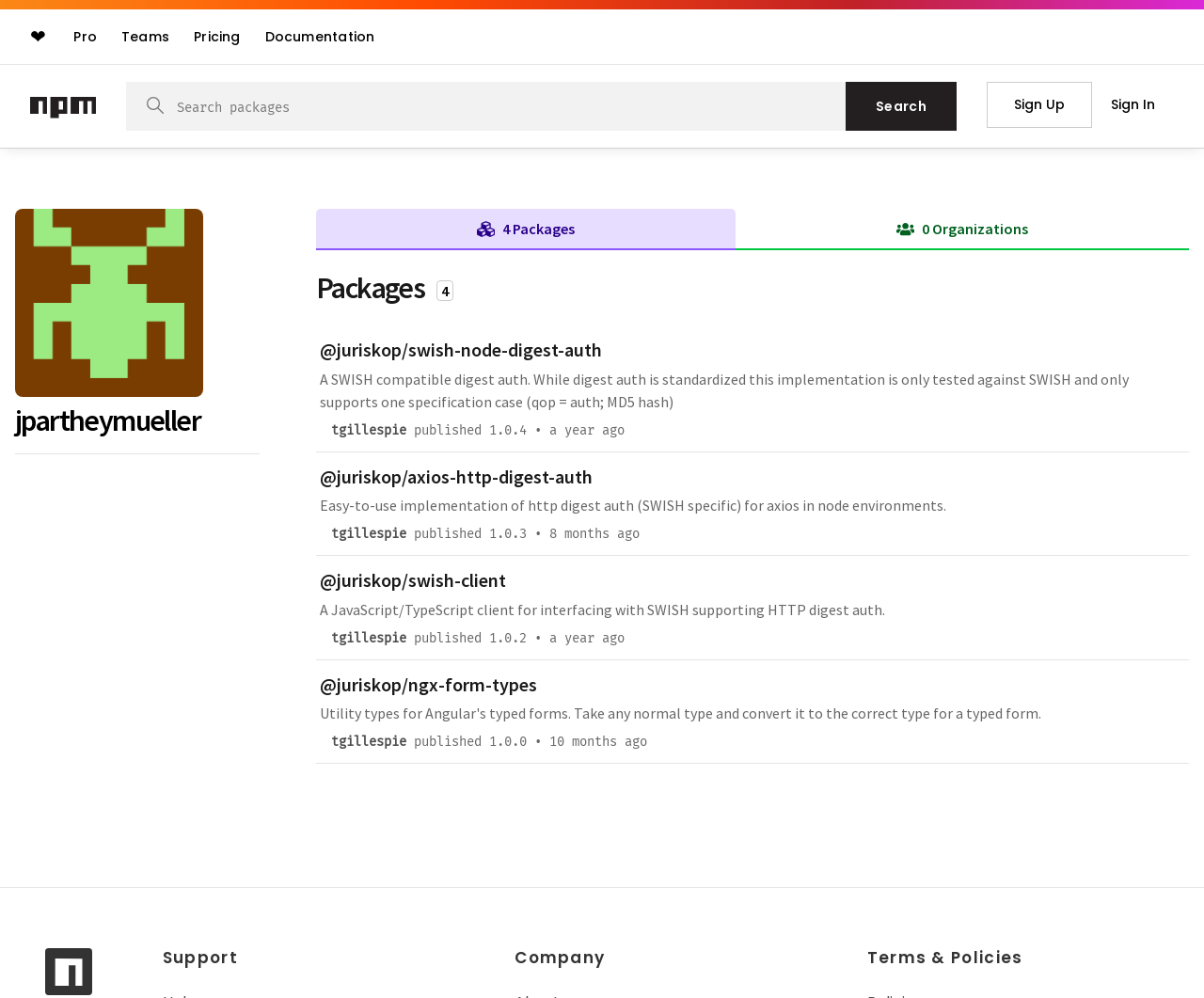What is the name of the first package?
Examine the webpage screenshot and provide an in-depth answer to the question.

The name of the first package can be found in the tabpanel section of the webpage, where it is displayed as a link element with the text '@juriskop/swish-node-digest-auth'.